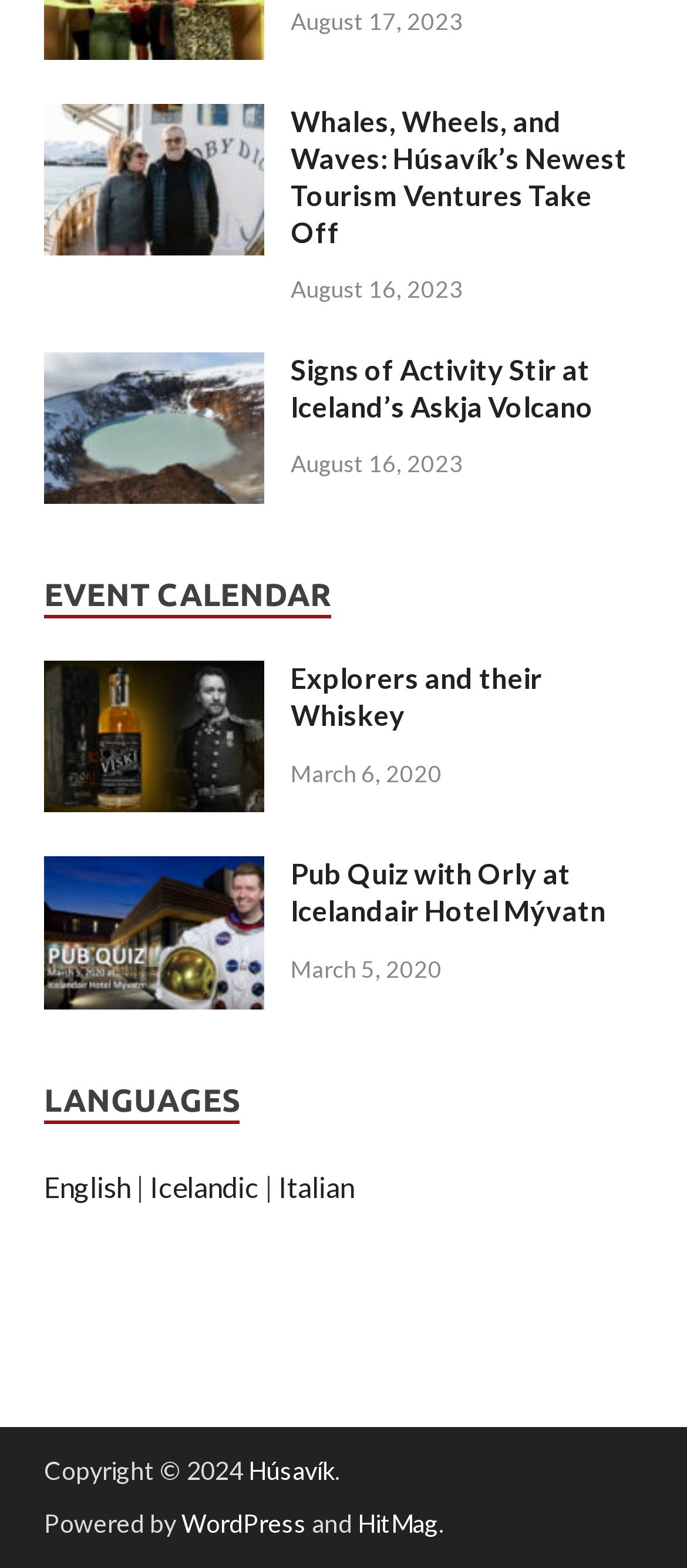Please identify the bounding box coordinates of the area I need to click to accomplish the following instruction: "Read article about Whales, Wheels, and Waves: Húsavík’s Newest Tourism Ventures Take Off".

[0.423, 0.067, 0.936, 0.16]